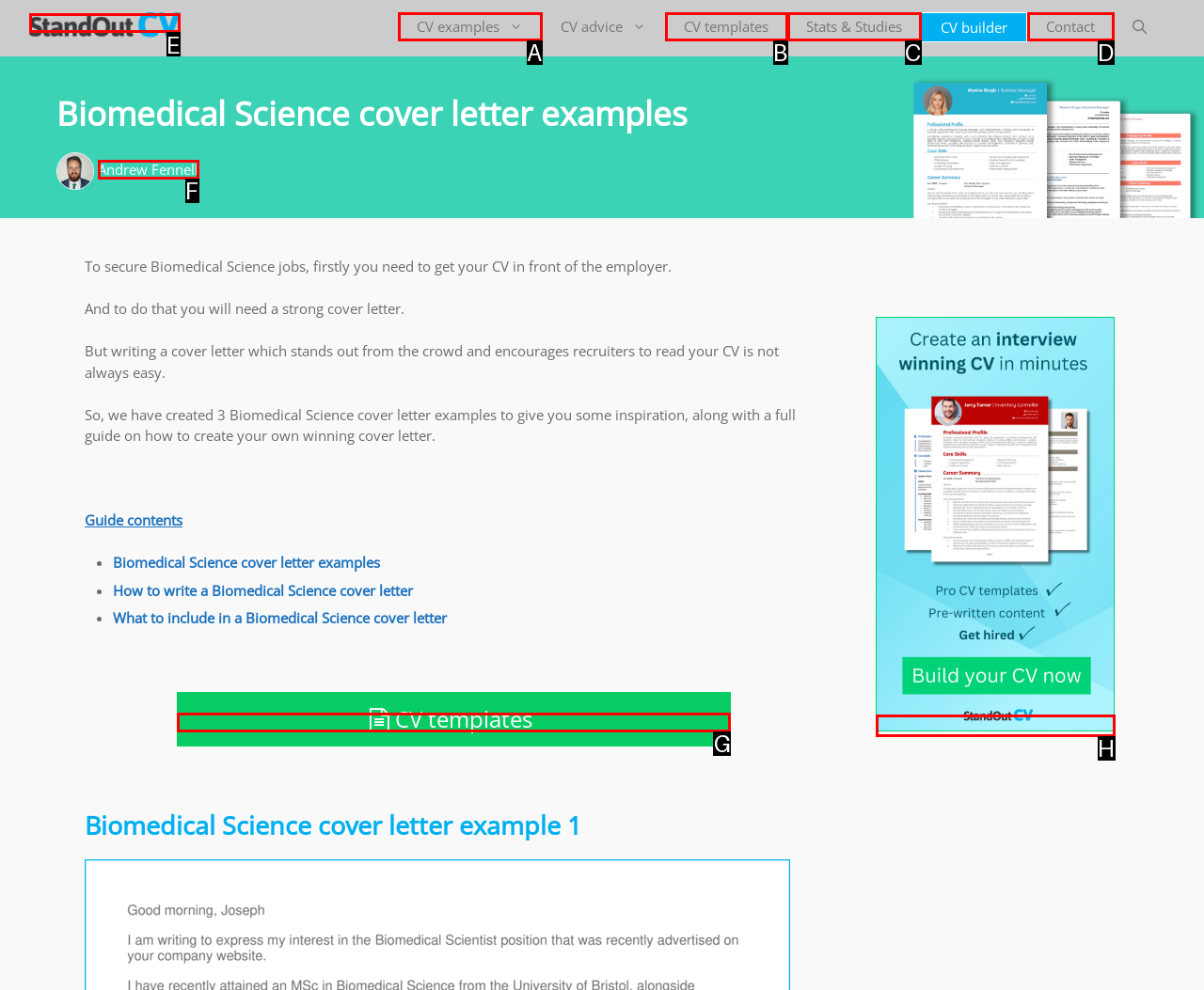Please identify the correct UI element to click for the task: Call the phone number Respond with the letter of the appropriate option.

None